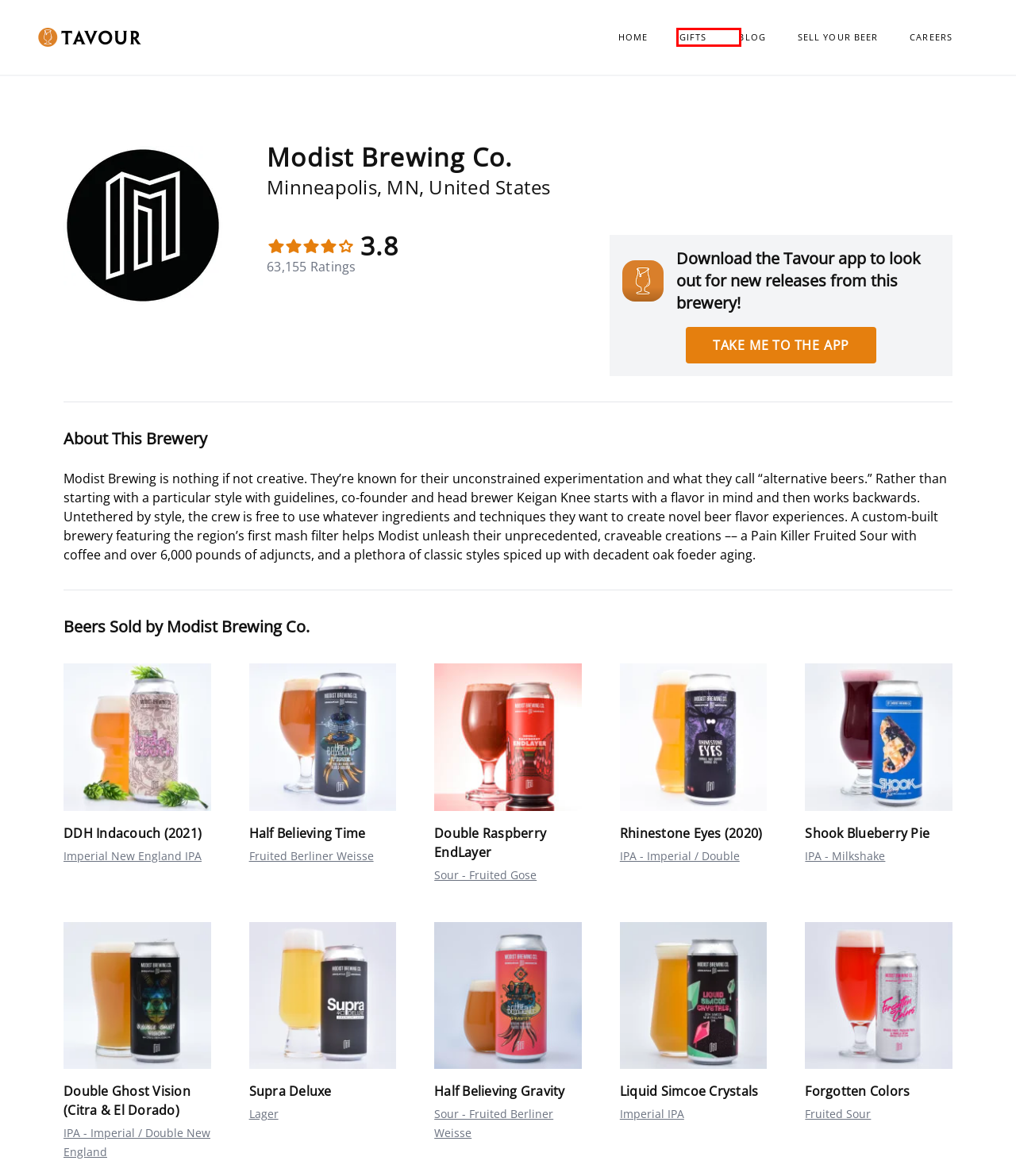After examining the screenshot of a webpage with a red bounding box, choose the most accurate webpage description that corresponds to the new page after clicking the element inside the red box. Here are the candidates:
A. ‎Tavour on the App Store
B. Tavour Blog
C. Partner With Us
D. Careers | Tavour
E. Holiday Gifts
F. Notice to Collect
G. Home
H. Tavour - Terms of Use

E